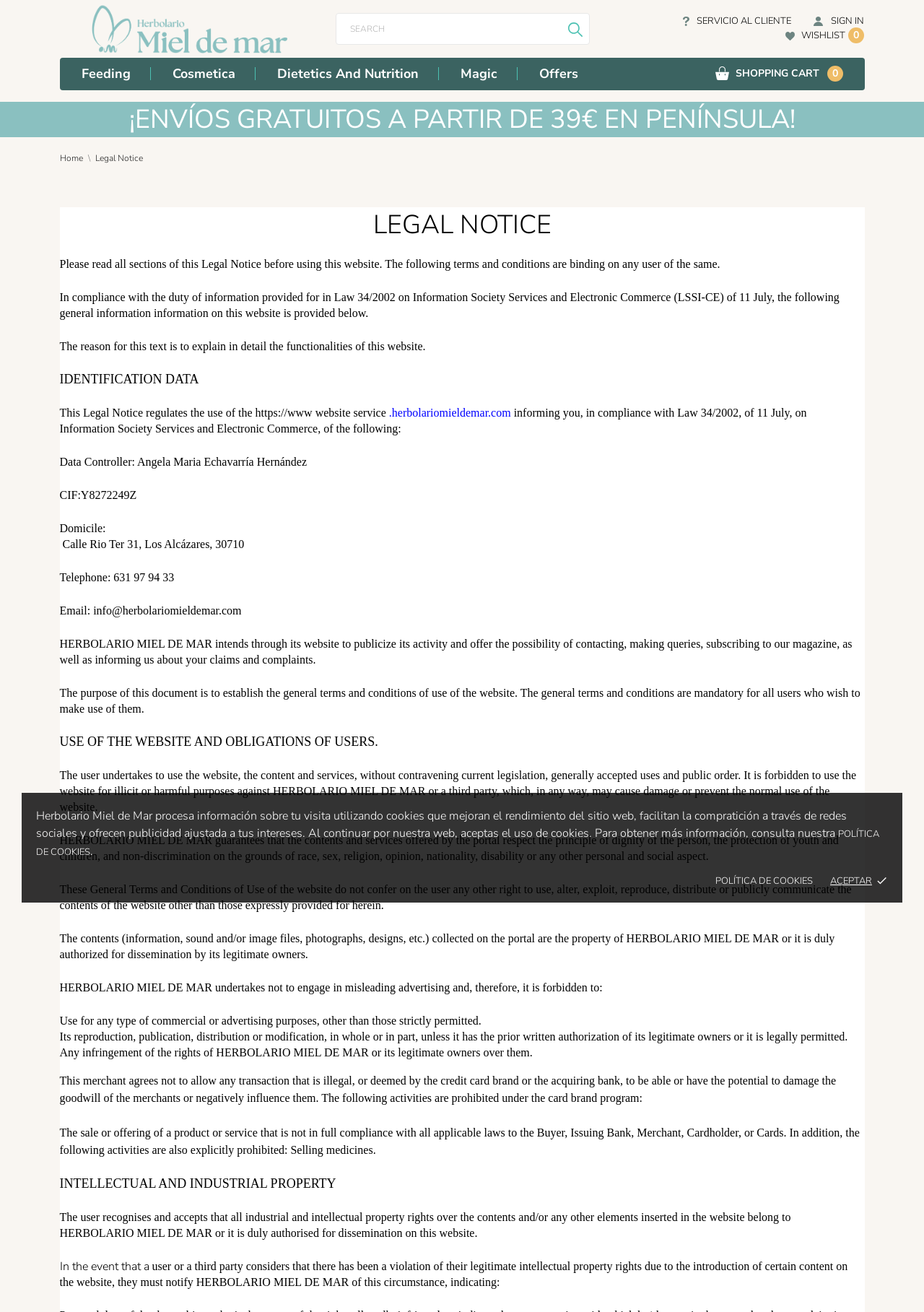Please find the bounding box coordinates of the element's region to be clicked to carry out this instruction: "View shopping cart".

[0.774, 0.05, 0.912, 0.062]